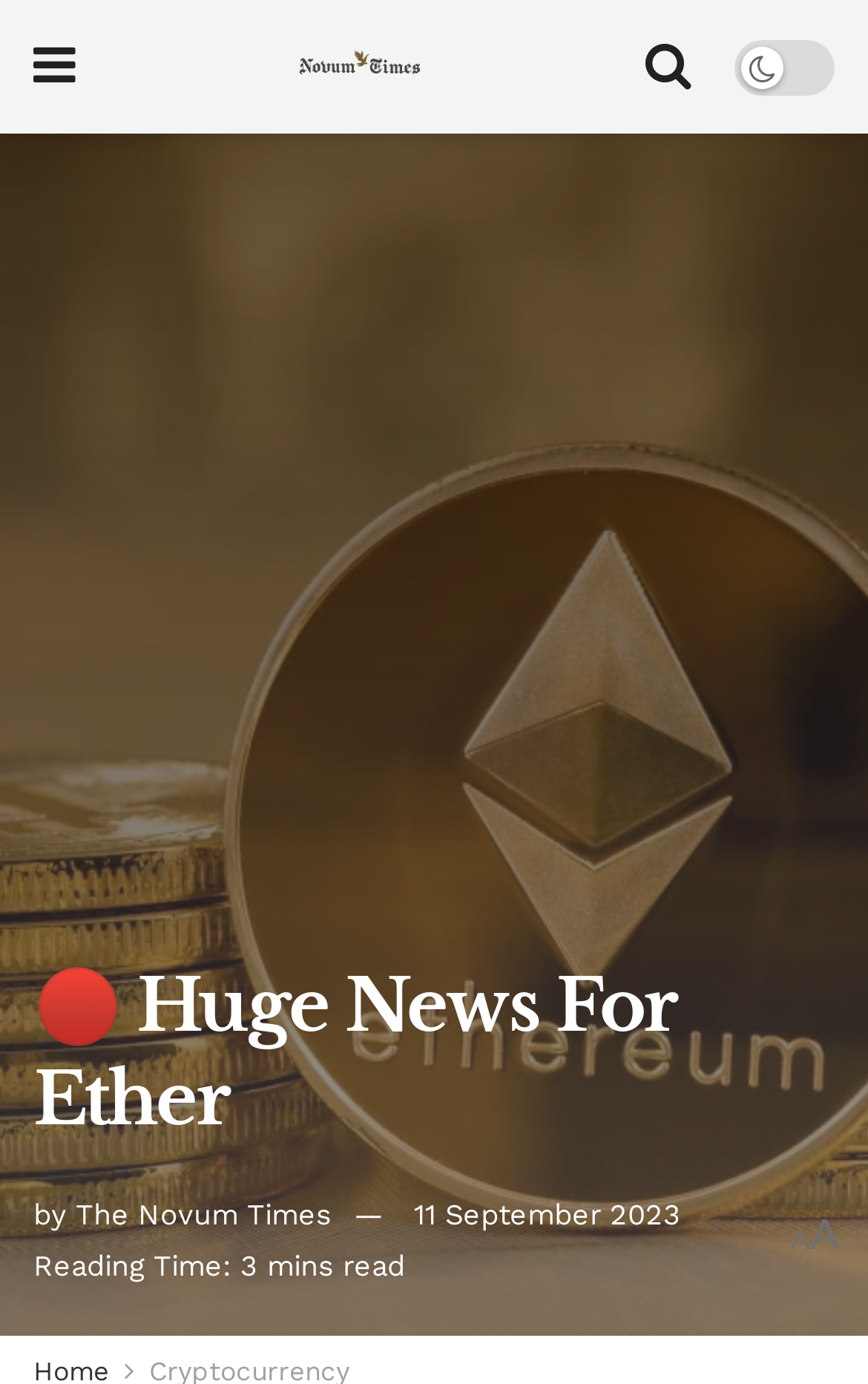What is the date of the article?
Look at the image and answer the question with a single word or phrase.

11 September 2023